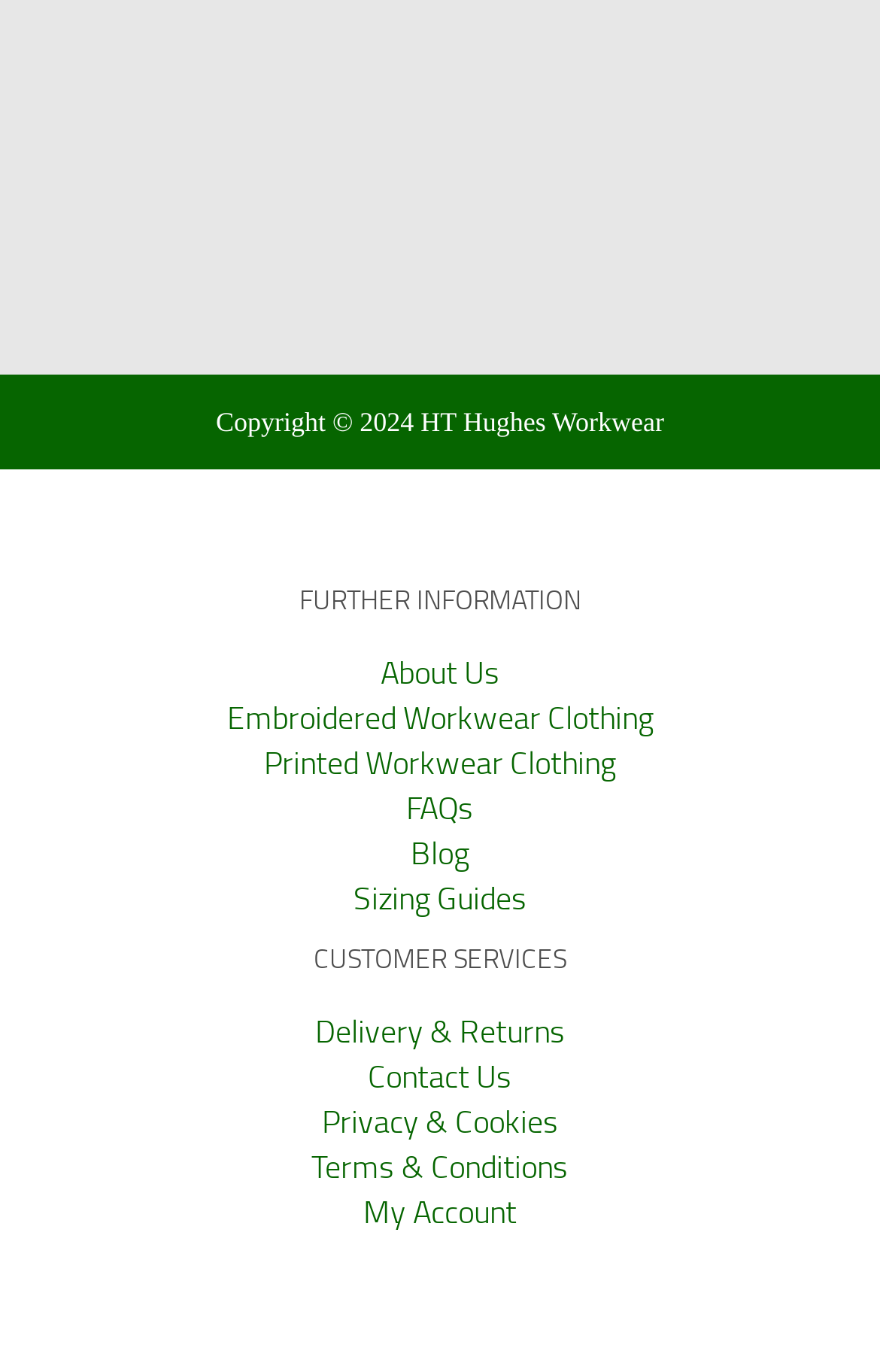What is the purpose of the 'FURTHER INFORMATION' section?
Can you offer a detailed and complete answer to this question?

The 'FURTHER INFORMATION' section is a heading that groups together links to various pages that provide additional information about the company, such as 'About Us', 'Embroidered Workwear Clothing', and 'FAQs'.